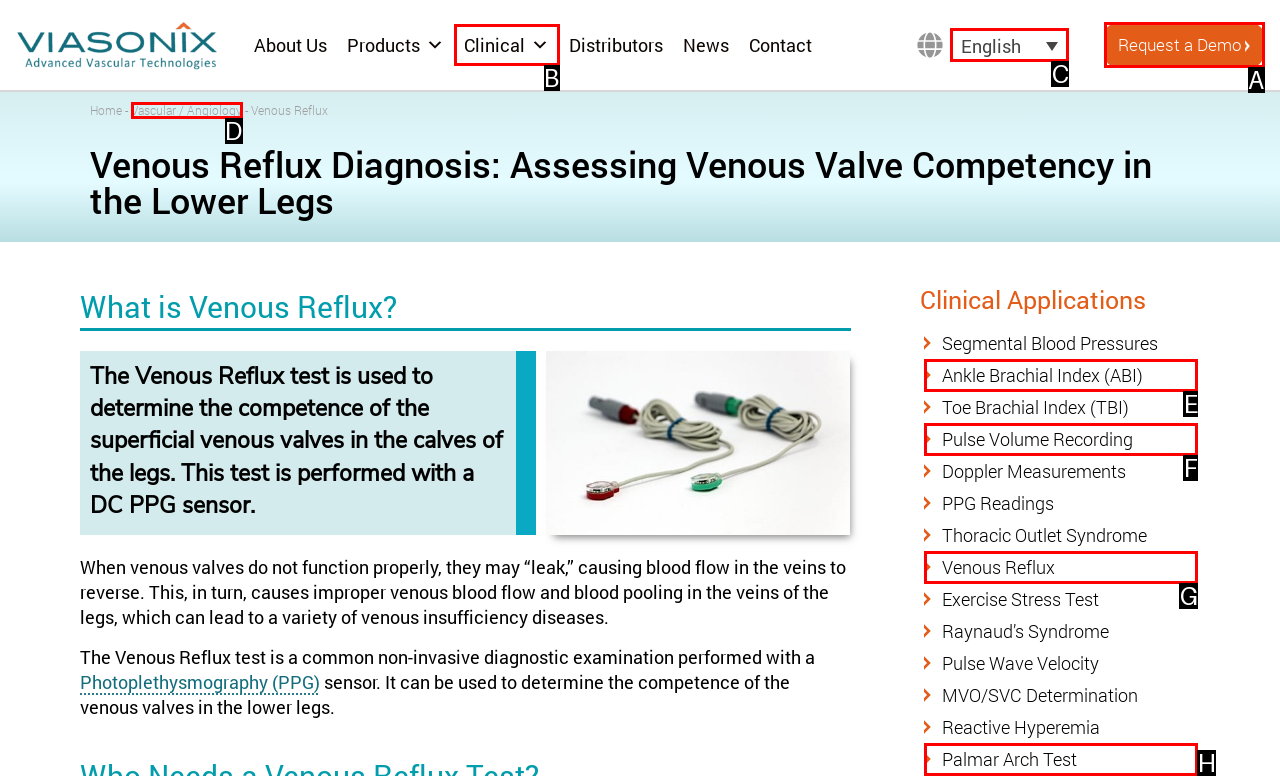Tell me the letter of the correct UI element to click for this instruction: Go to 'Clinical' page. Answer with the letter only.

B